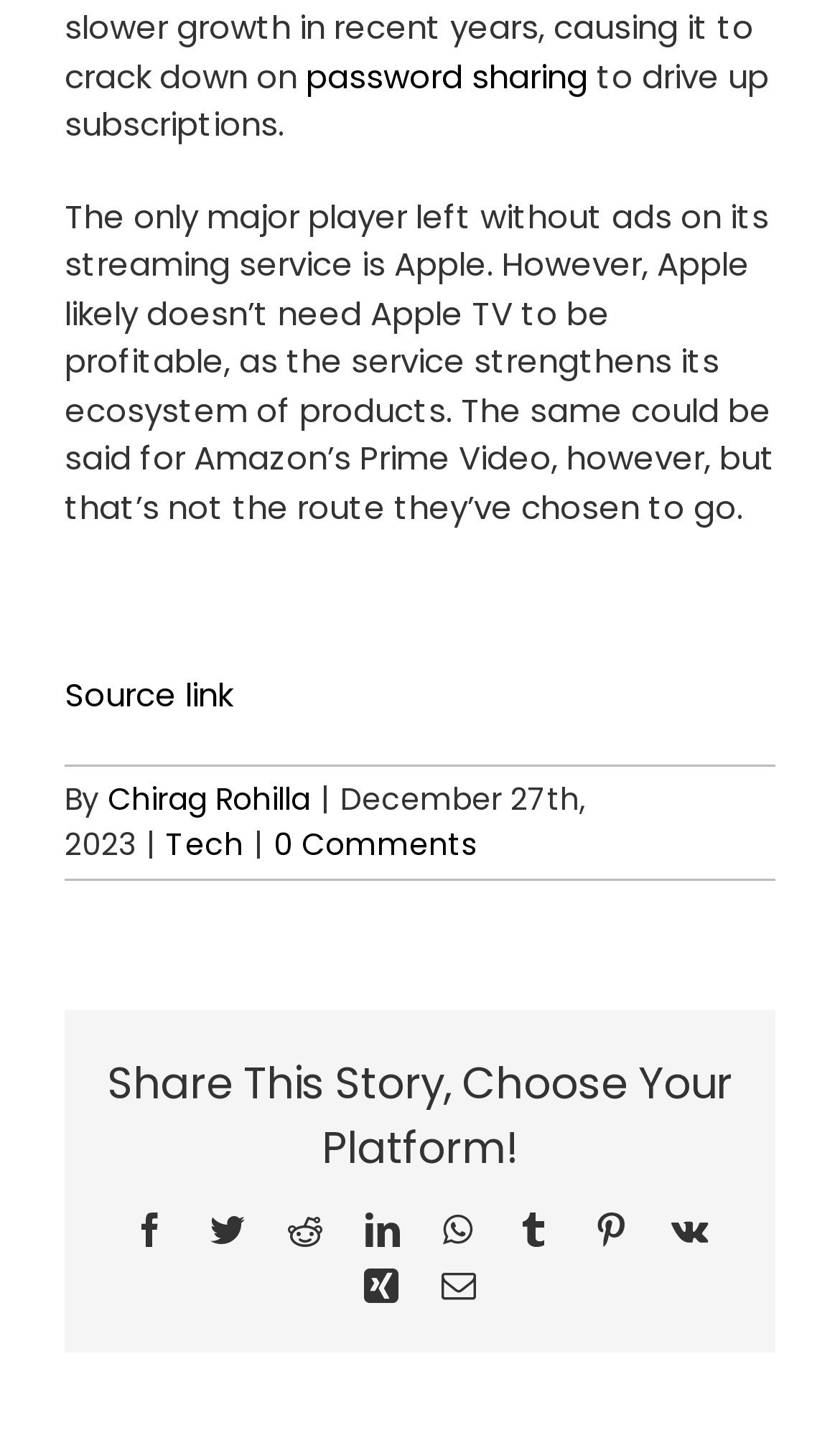How many comments are there on the article?
Please provide a single word or phrase in response based on the screenshot.

0